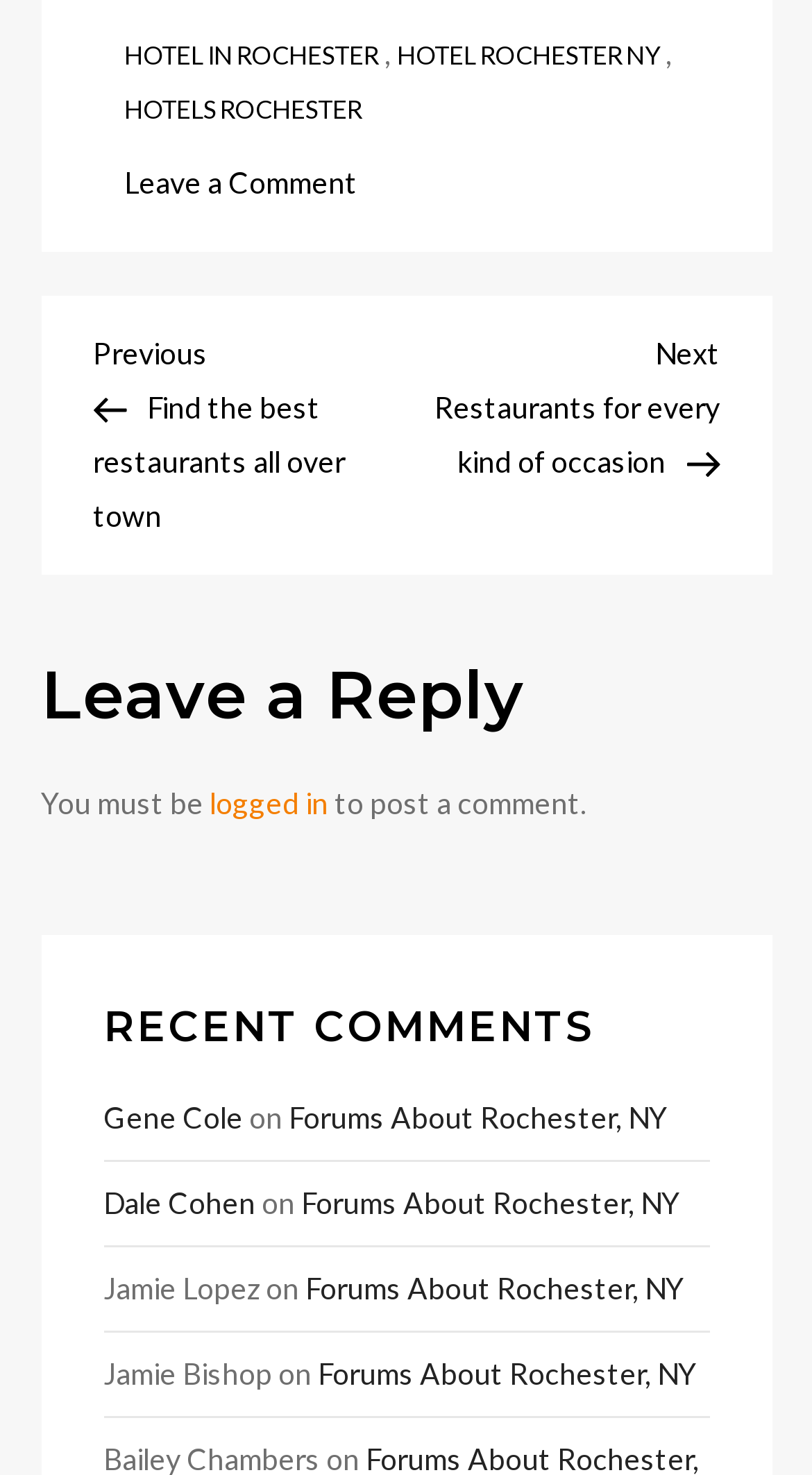Please provide a detailed answer to the question below by examining the image:
What is the topic of the next post?

I determined the answer by looking at the navigation section of the webpage, specifically the 'Next Post' link, which has the text 'Restaurants for every kind of occasion'.